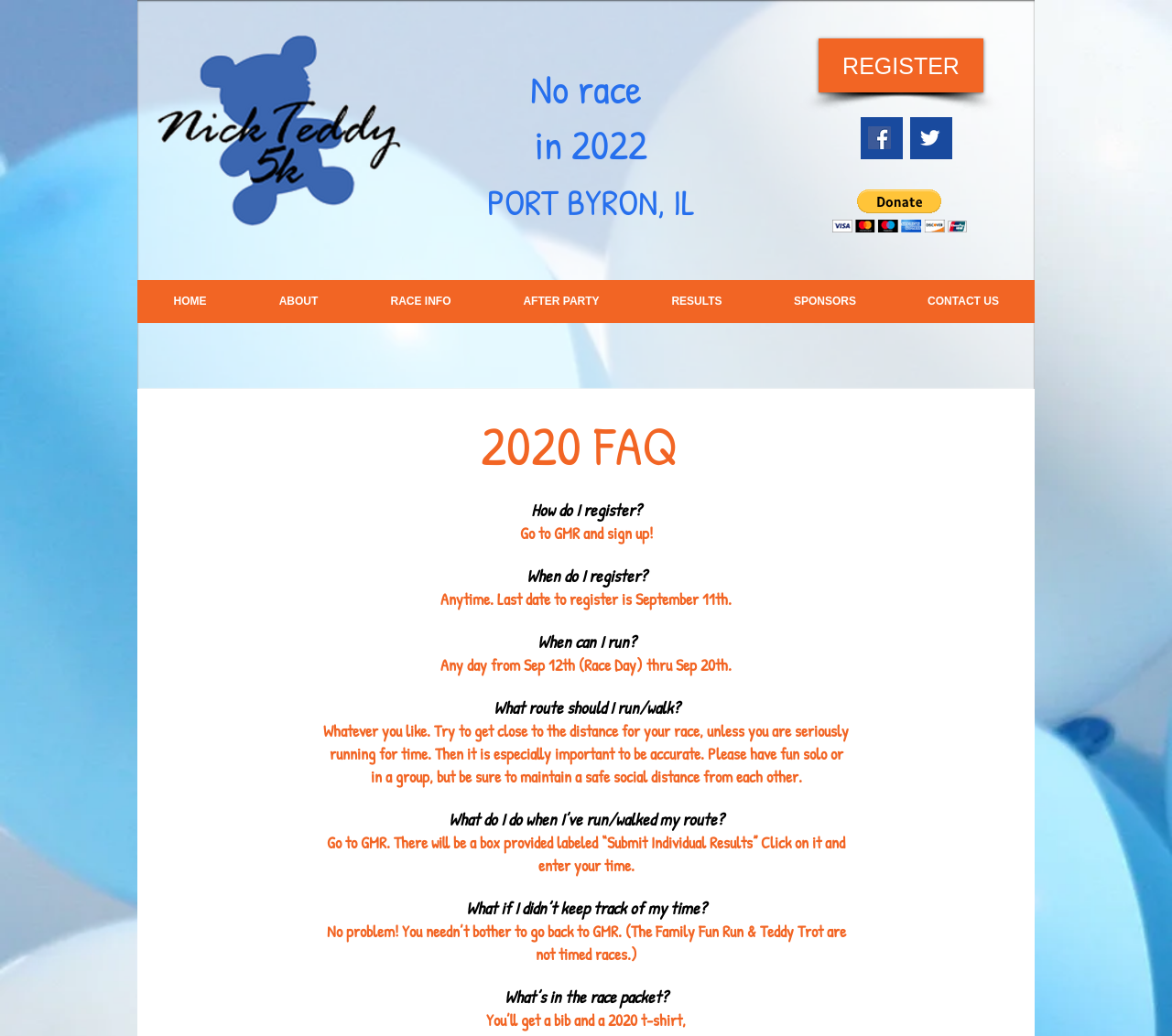Determine the bounding box for the described UI element: "ABOUT".

[0.207, 0.27, 0.302, 0.312]